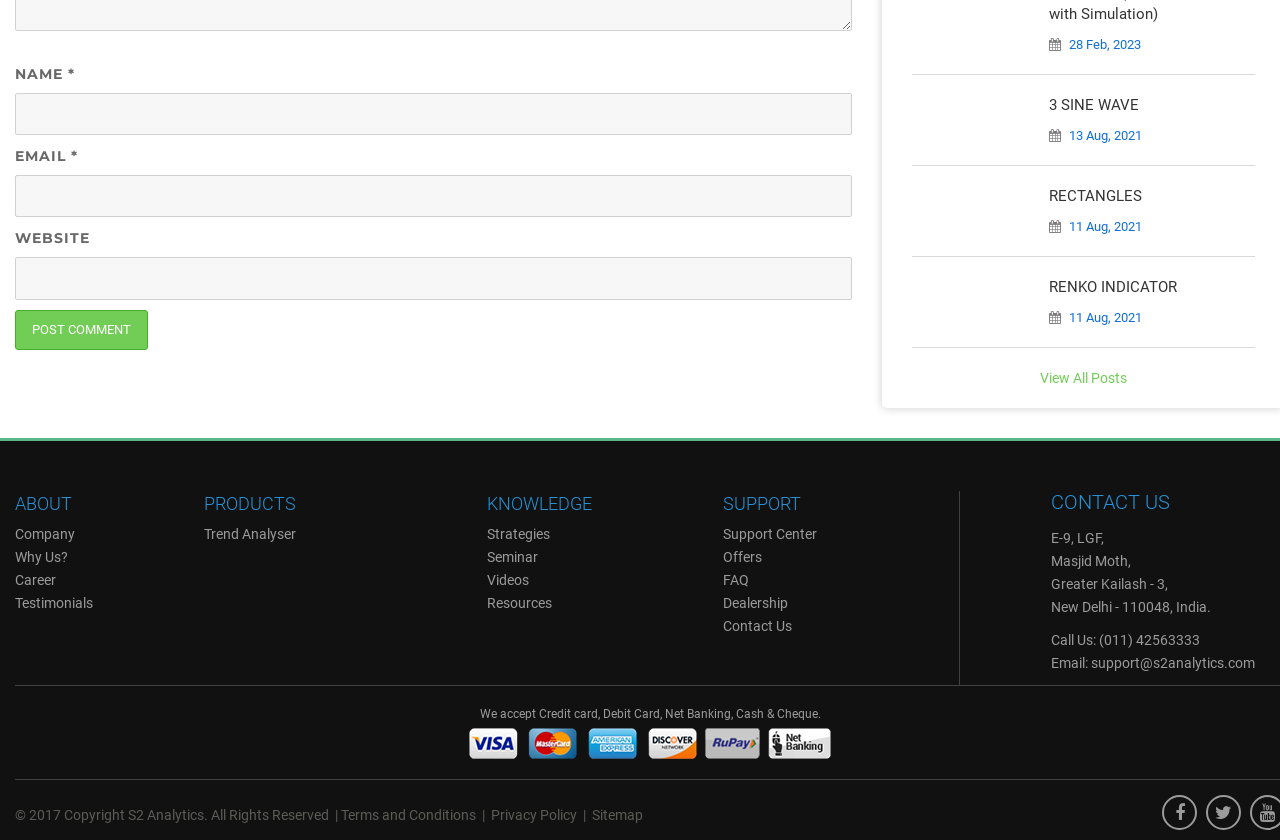Please mark the bounding box coordinates of the area that should be clicked to carry out the instruction: "Visit 3 SINE WAVE".

[0.82, 0.114, 0.89, 0.136]